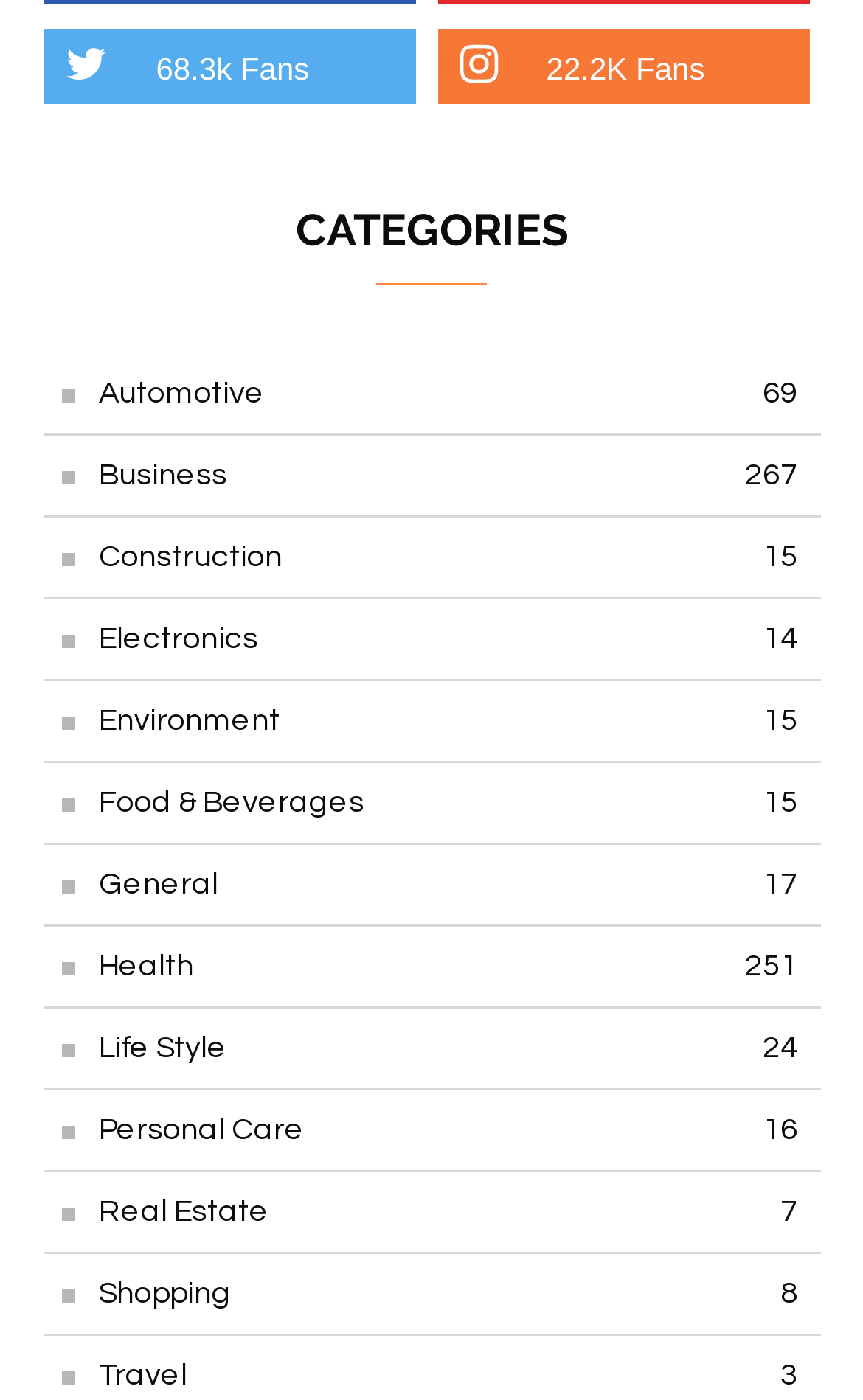Please respond in a single word or phrase: 
What is the category with the most number of items?

Business